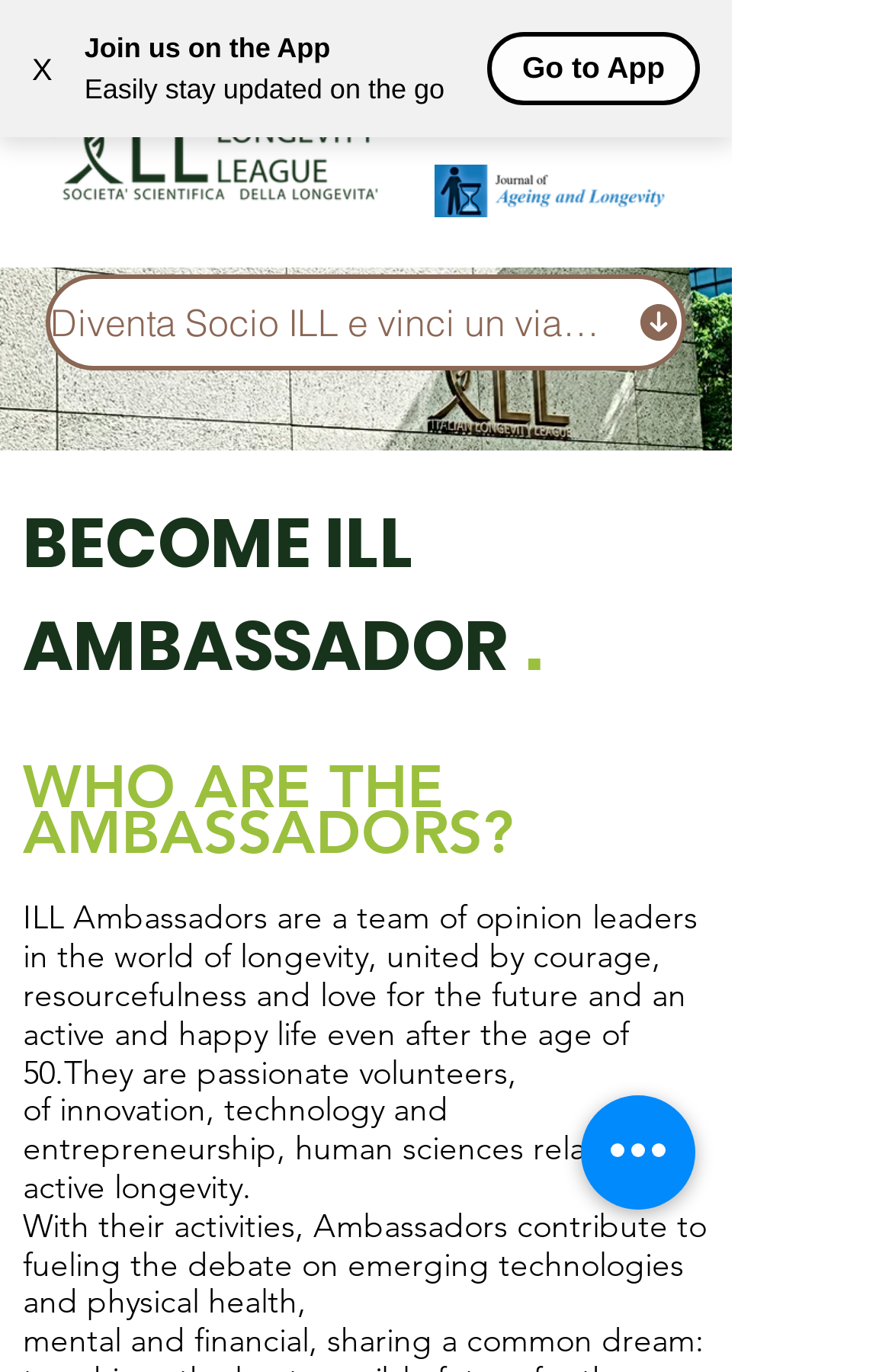Respond to the following question with a brief word or phrase:
What is the logo image filename?

Logo_scritta_3.png